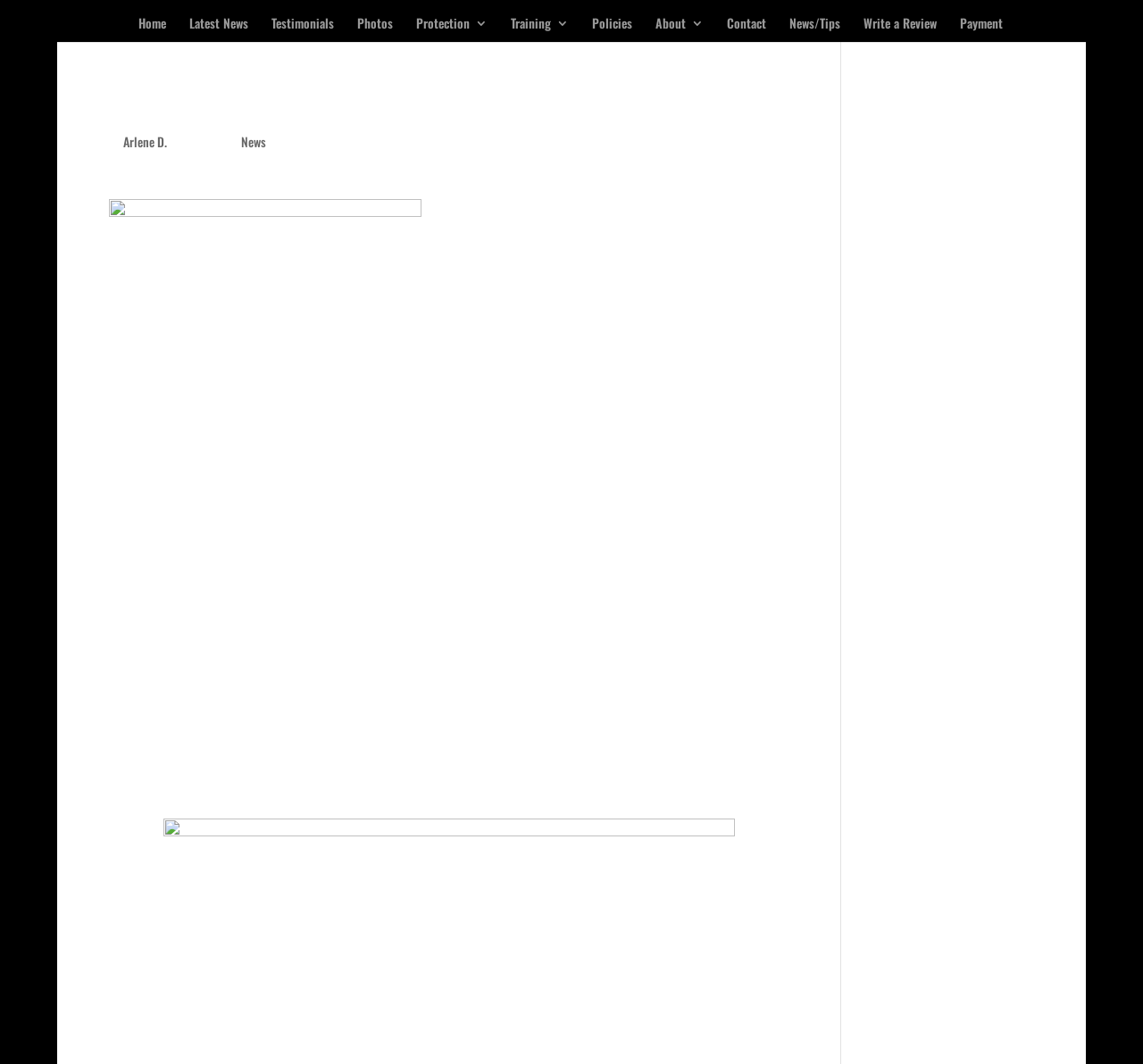Can you determine the bounding box coordinates of the area that needs to be clicked to fulfill the following instruction: "Visit Instagram"?

None